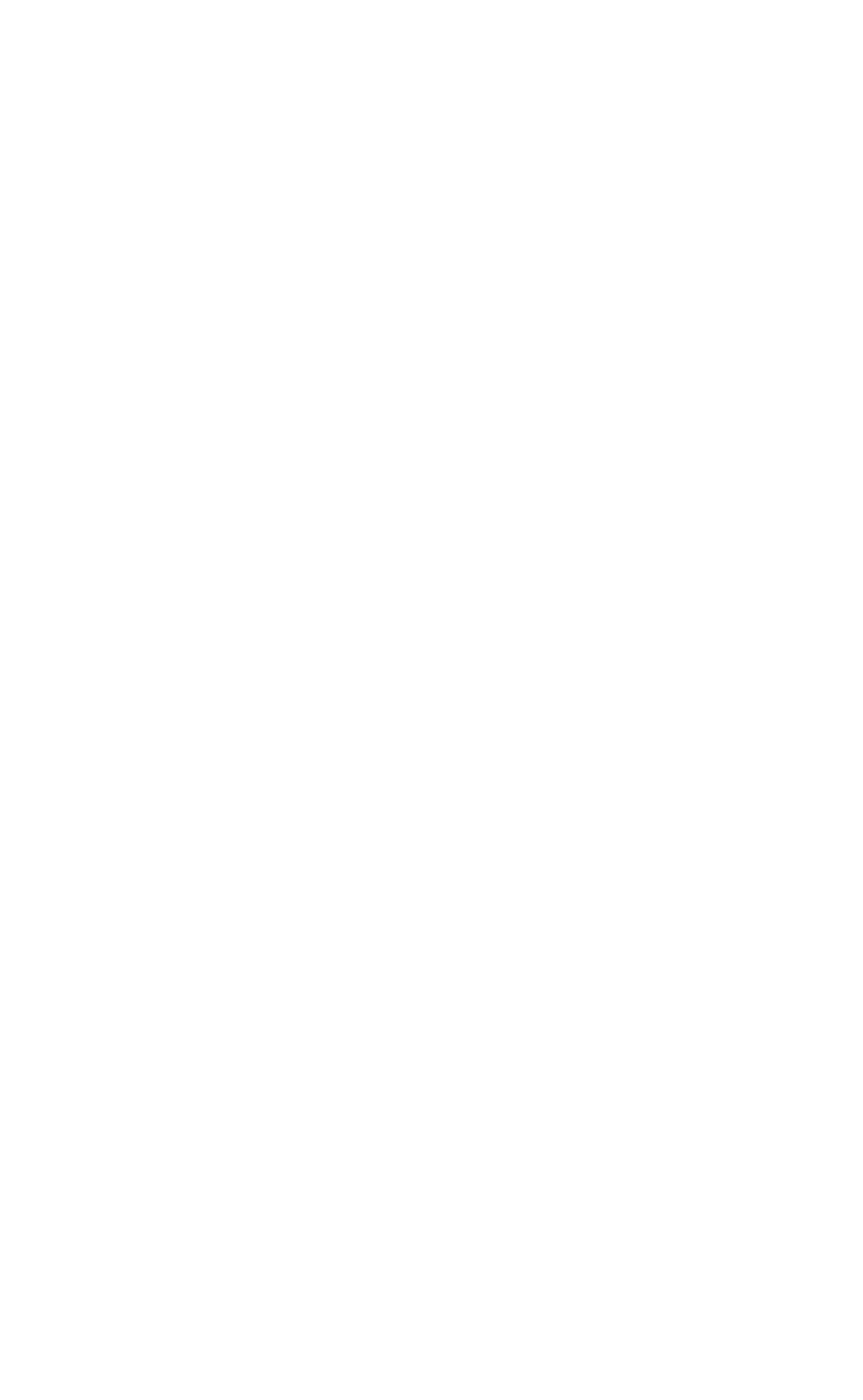What is the purpose of the facility?
Answer the question with as much detail as you can, using the image as a reference.

Based on the webpage, the purpose of the facility is to provide addiction treatment and recovery services to women, with a focus on addressing specific issues related to women's health and well-being.